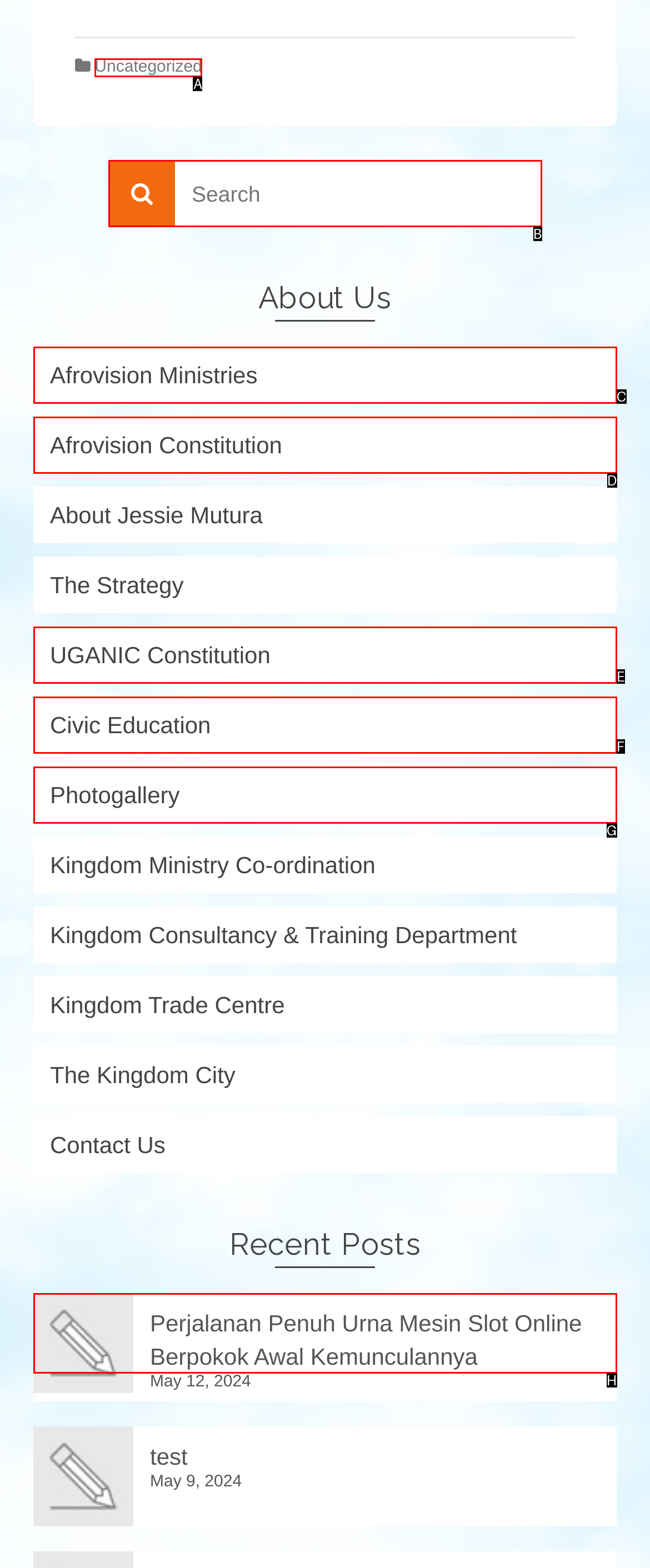Identify the letter corresponding to the UI element that matches this description: Photogallery
Answer using only the letter from the provided options.

G